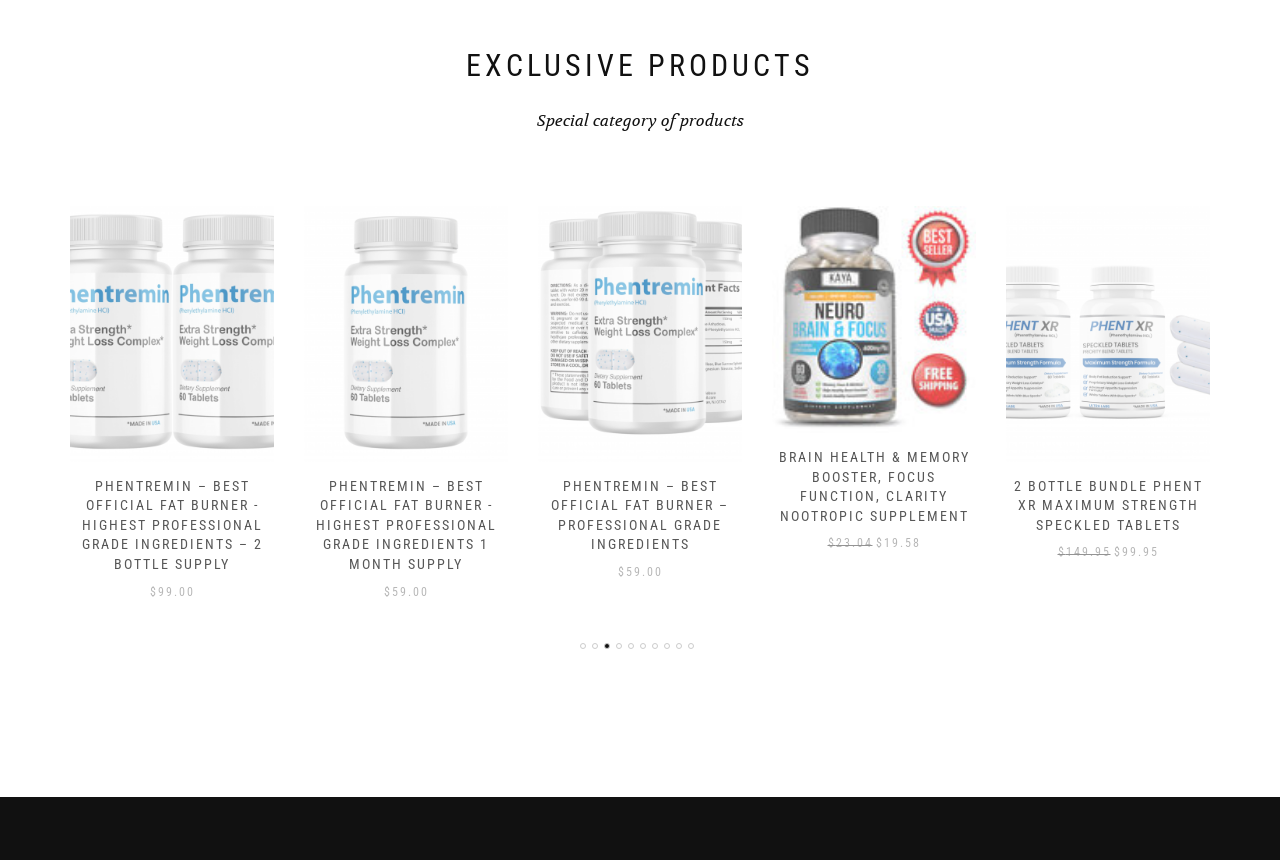What is the category of products? Please answer the question using a single word or phrase based on the image.

Exclusive products